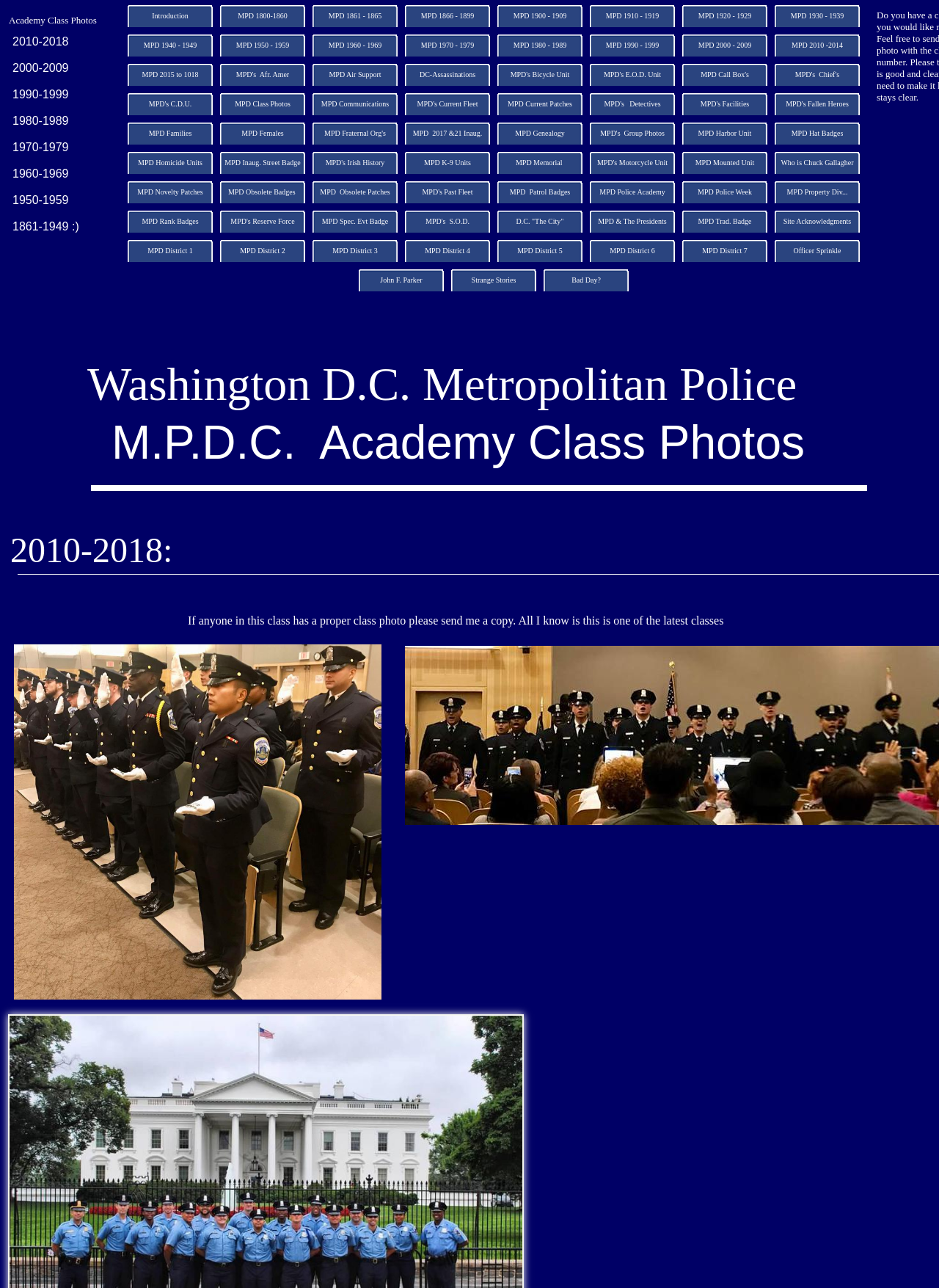Could you find the bounding box coordinates of the clickable area to complete this instruction: "Explore MPD 2010-2014 profiles"?

[0.825, 0.027, 0.916, 0.044]